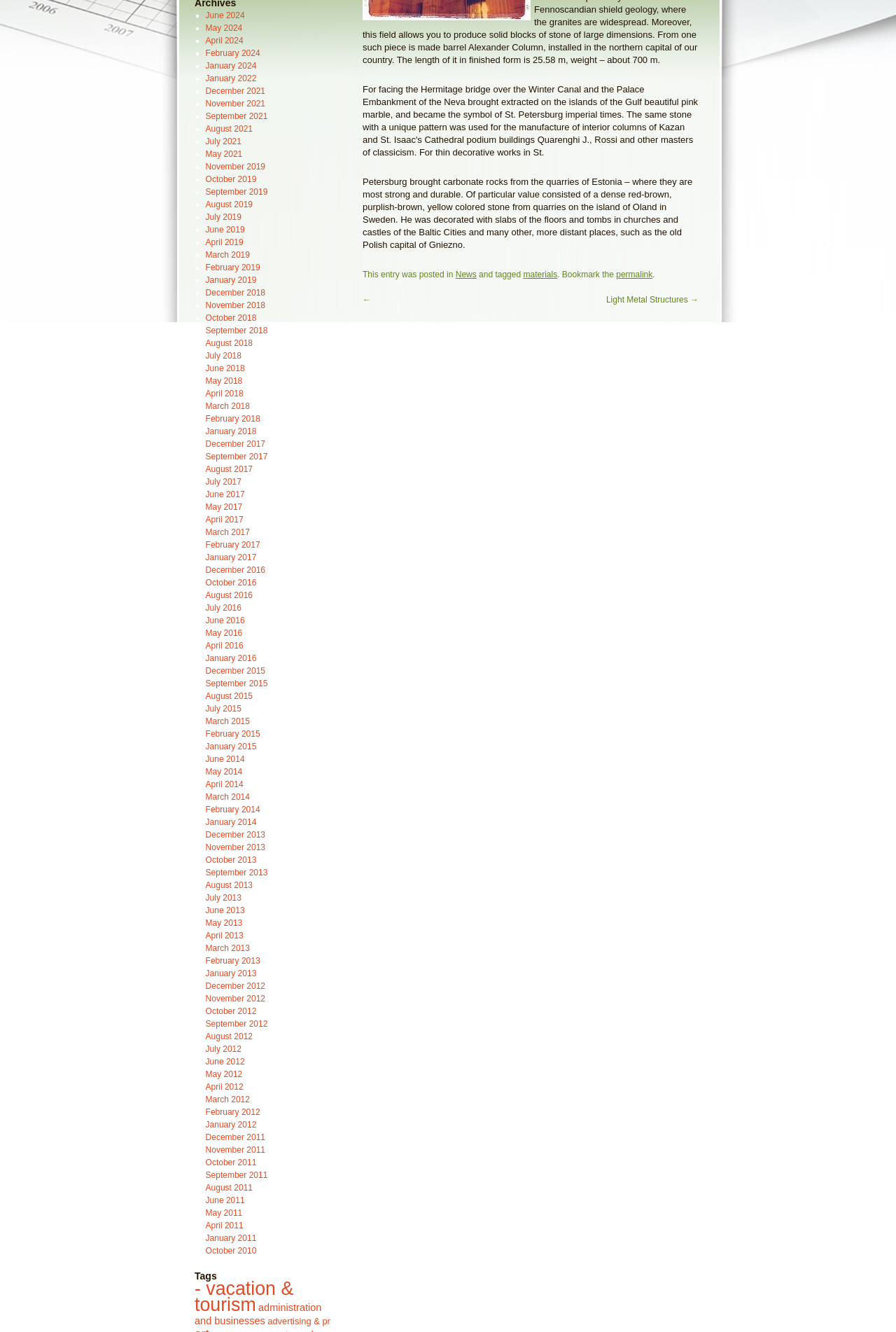Determine the bounding box of the UI element mentioned here: "July 2016". The coordinates must be in the format [left, top, right, bottom] with values ranging from 0 to 1.

[0.229, 0.453, 0.27, 0.46]